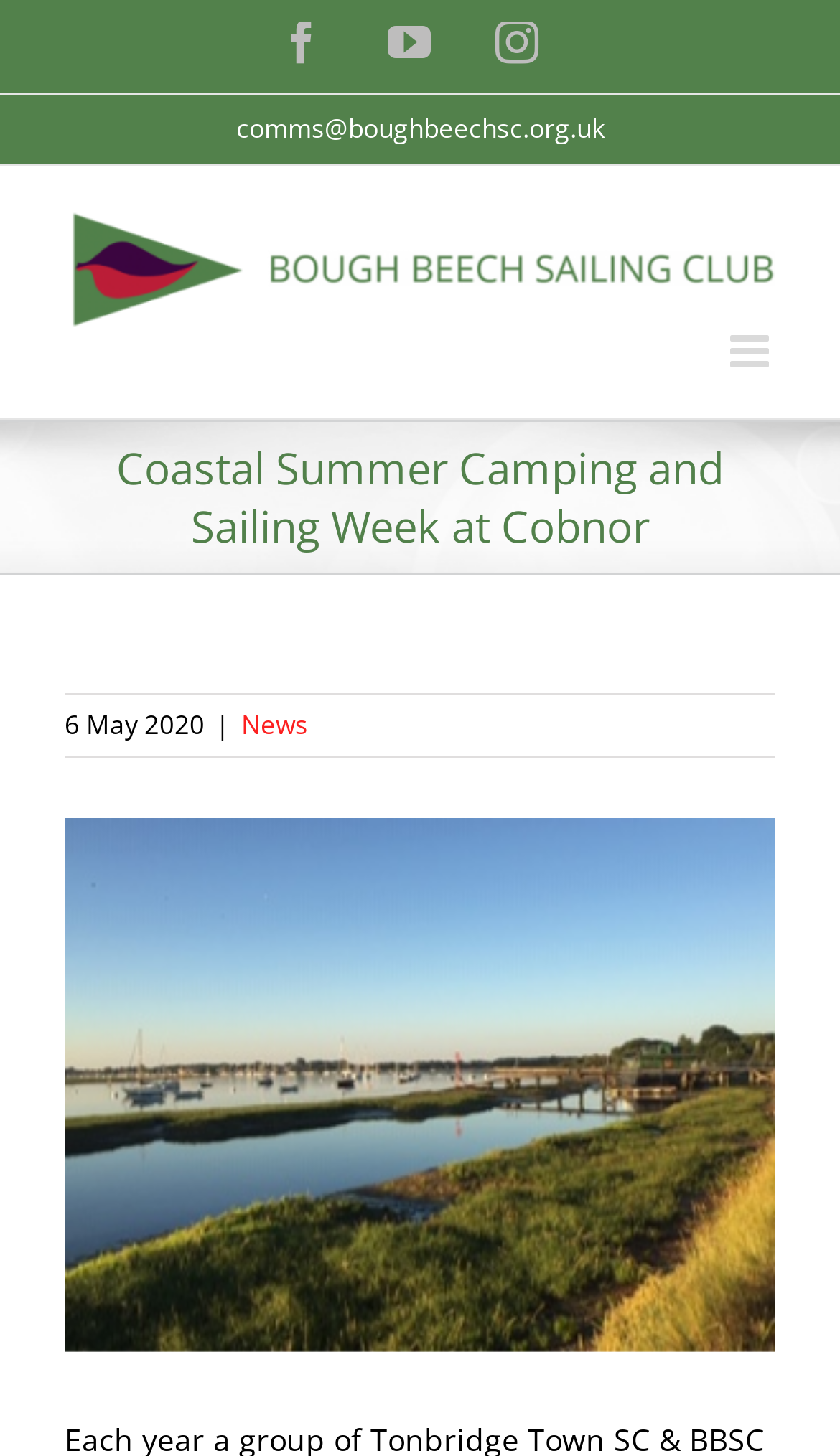Determine the bounding box coordinates of the clickable region to follow the instruction: "Toggle mobile menu".

[0.869, 0.227, 0.923, 0.258]